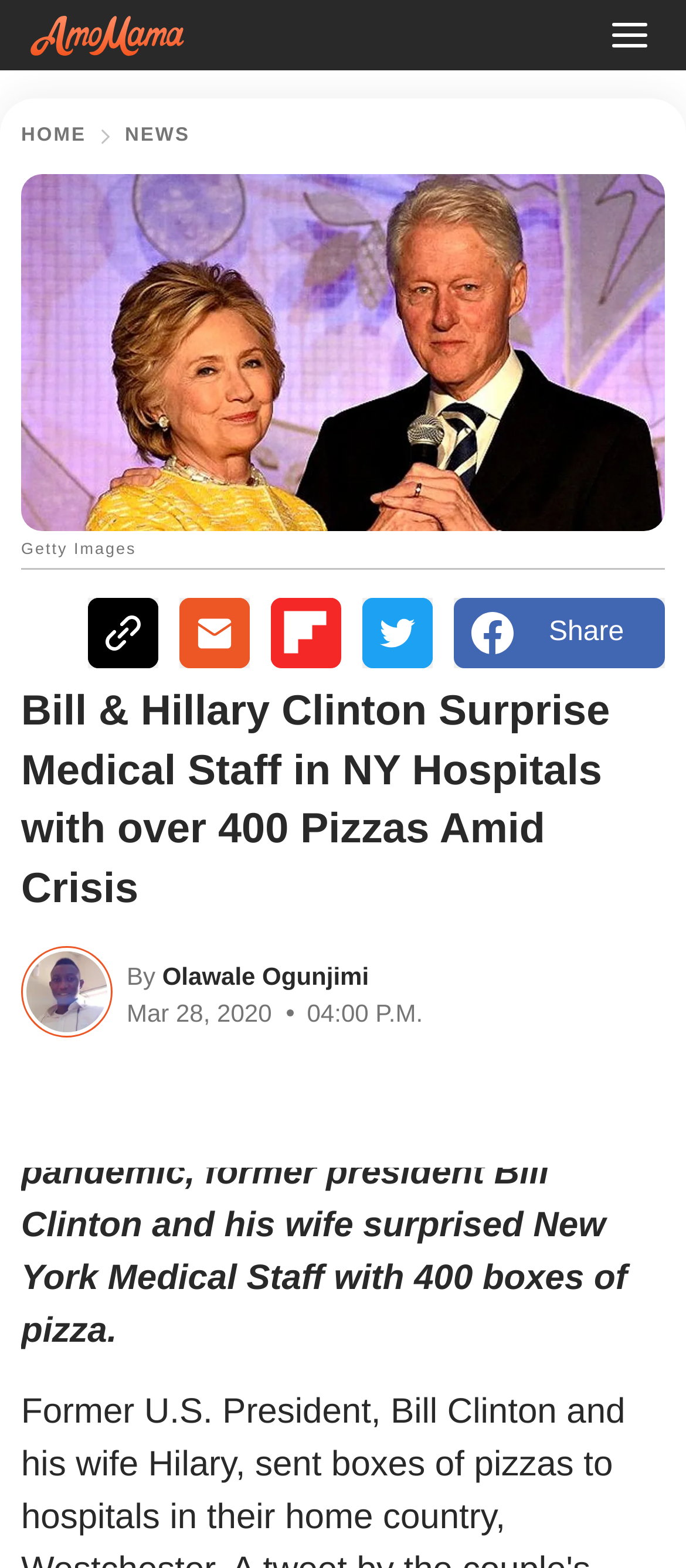What is the time of publication of the article?
Identify the answer in the screenshot and reply with a single word or phrase.

04:00 P.M.